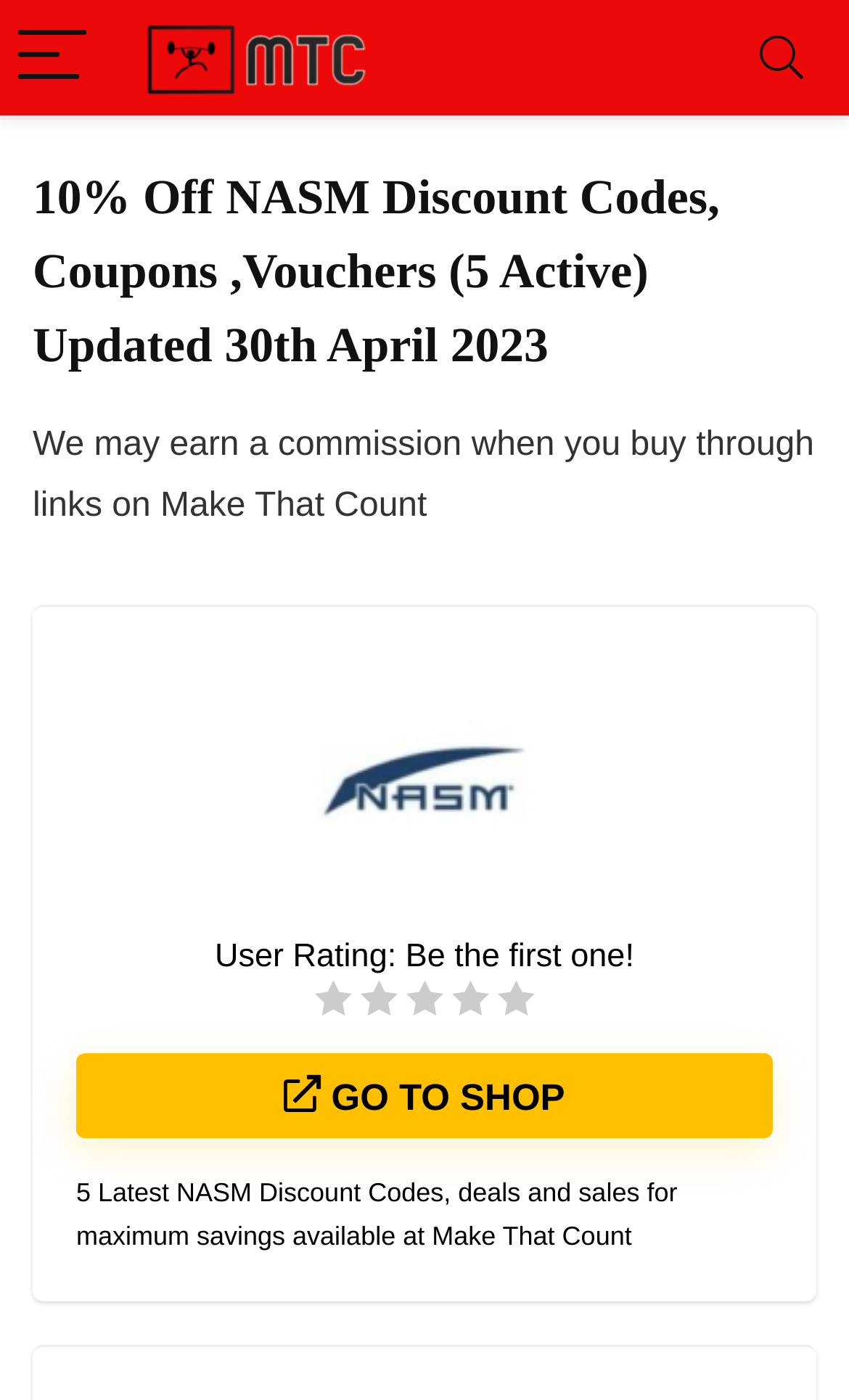Please answer the following query using a single word or phrase: 
How many active NASM discount codes are available?

5